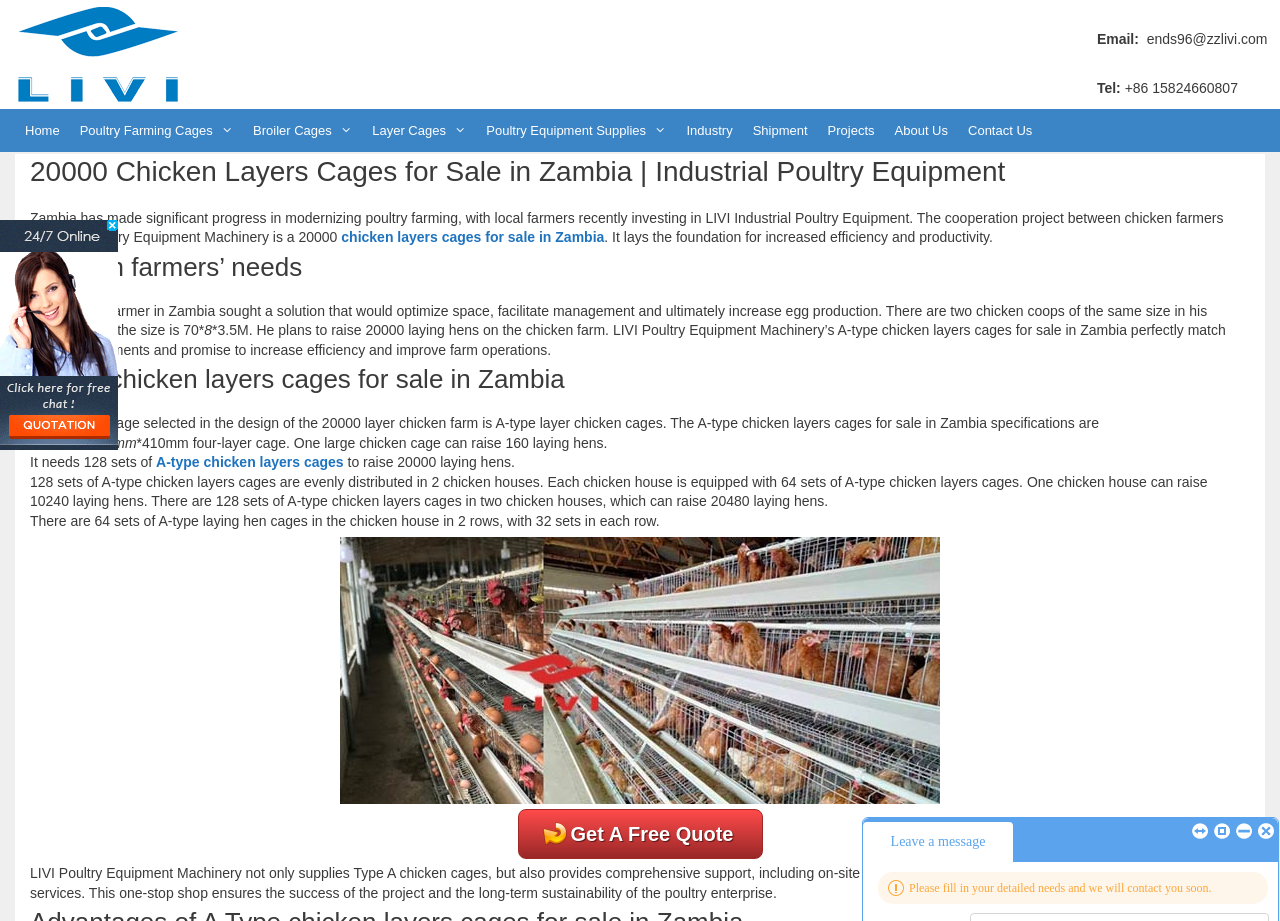Identify the bounding box of the UI component described as: "Industry".

[0.528, 0.118, 0.58, 0.165]